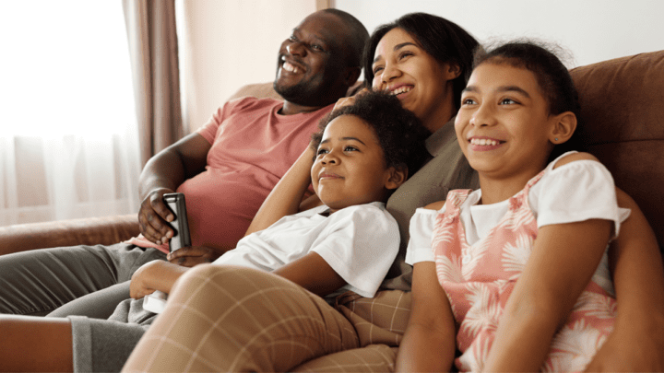Create a detailed narrative of what is happening in the image.

In this warm and inviting image, a joyful family of four is seen relaxing together on a cozy couch, capturing a moment of connection and happiness. The group includes a cheerful adult couple and two children, each displaying bright smiles that convey a sense of joy and togetherness. The adult male, wearing a casual, short-sleeved shirt, appears to be sharing a lighthearted moment with the family, while the adult female, dressed in a comfortable outfit, radiates warmth and affection as she engages with the children.

The two children—an energetic young boy and a playful girl—are positioned in front, engaged with their surroundings, reflecting innocence and happiness. The boy, with curly hair, sits contentedly in a white t-shirt, while the girl, dressed in a charming pink outfit, leans on her sibling. The soft, natural lighting from the nearby window enhances the scene's warmth, and the overall ambiance suggests a relaxed family television time or a shared moment of joy.

This image embodies the concept of nurturing relationships and creates a sense of belonging, likely resonating with those looking for ways to support children, particularly in nurturing environments associated with ADHD and natural strategies, themes echoed throughout an accompanying article on ADHD Thrive Institute.